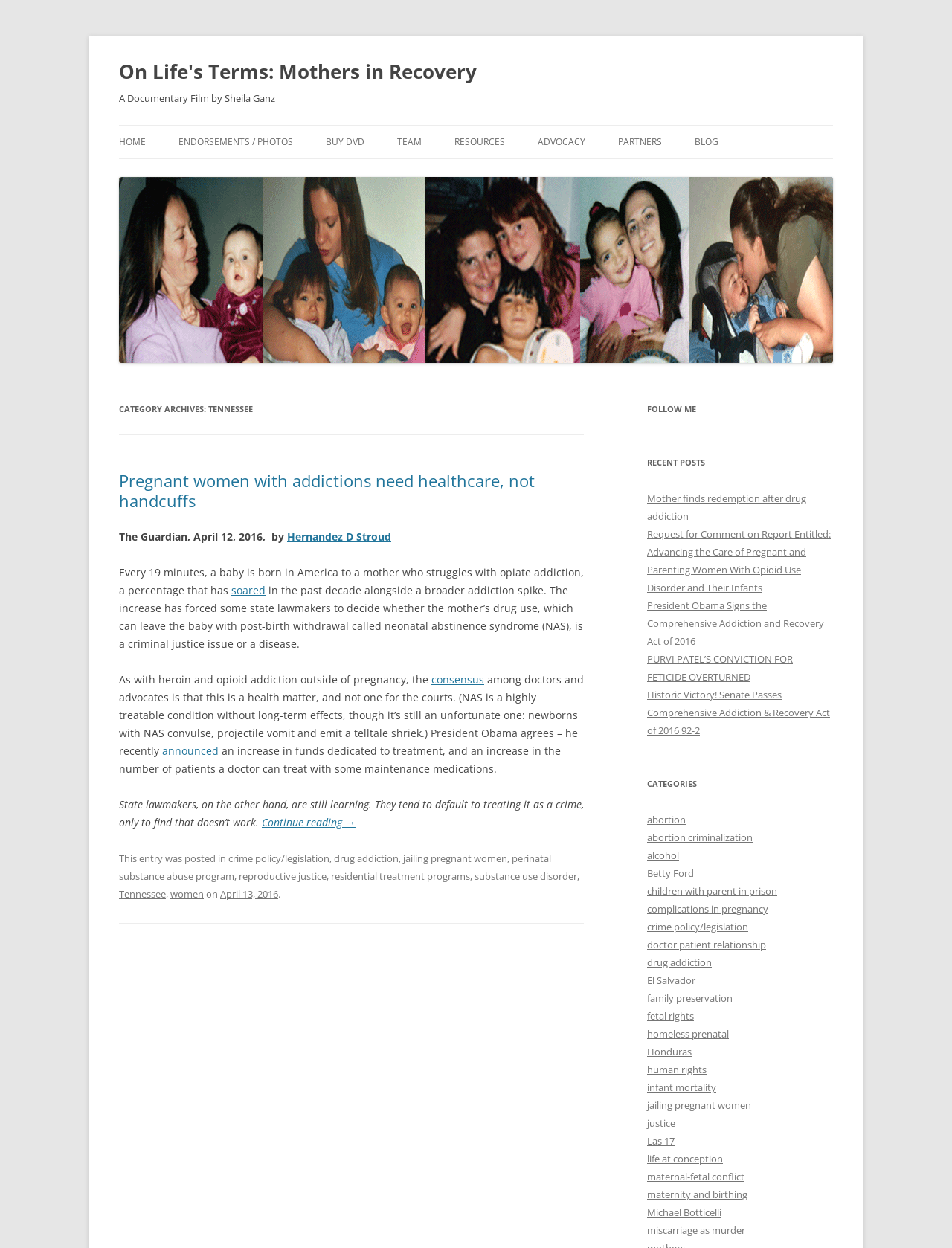What is the title of the documentary film?
Using the image provided, answer with just one word or phrase.

On Life's Terms: Mothers in Recovery